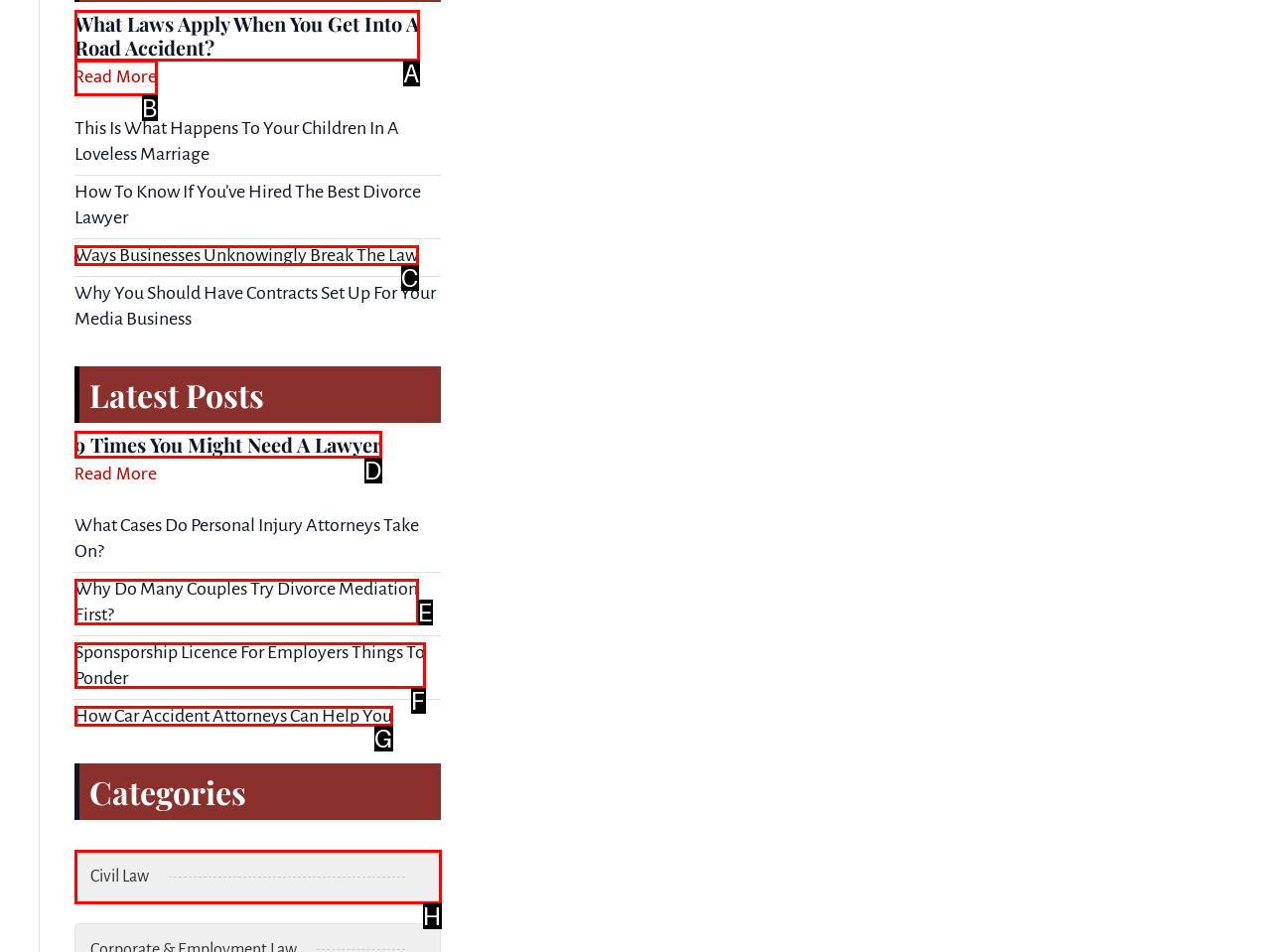Determine which HTML element to click for this task: Check out '9 Times You Might Need A Lawyer' Provide the letter of the selected choice.

D